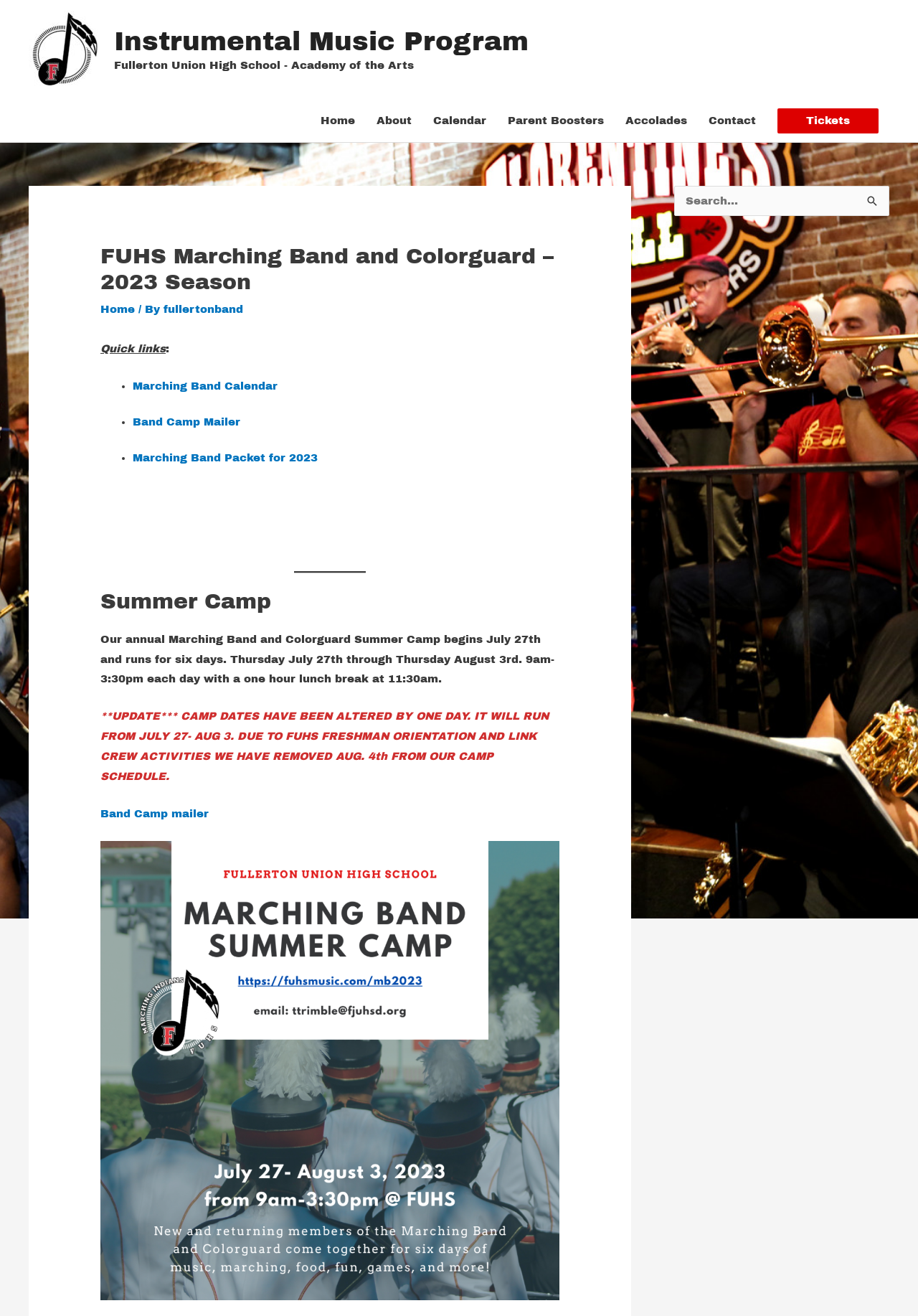What is the headline of the webpage?

FUHS Marching Band and Colorguard – 2023 Season